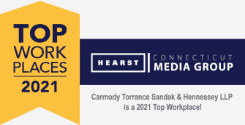Explain the image thoroughly, mentioning every notable detail.

The image celebrates Carmody Torrance Sandak & Hennessey LLP being recognized as a "Top Workplace" for 2021. It features a vibrant yellow banner on the left side emblazoned with "TOP WORKPLACES" followed by the year, highlighting the firm's achievement. Adjacent to this, a sleek logo from Hearst Connecticut Media Group reinforces the credibility of the award. Below the logos, the text proudly states that Carmody Torrance Sandak & Hennessey LLP is a 2021 Top Workplace, emphasizing their commitment to a positive work environment and employee satisfaction. This accolade showcases the firm's dedication to fostering an engaging and supportive workplace culture.